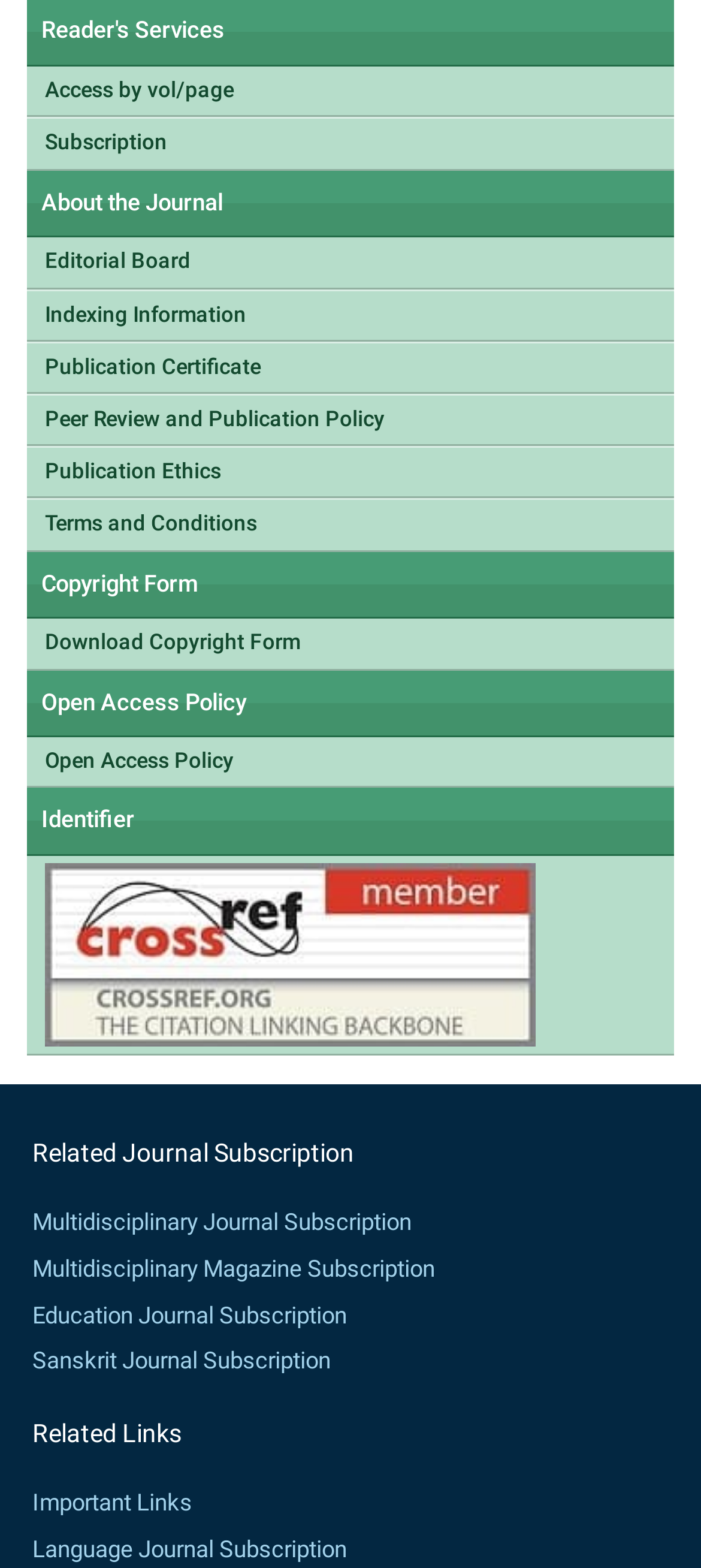Given the element description "Peer Review and Publication Policy" in the screenshot, predict the bounding box coordinates of that UI element.

[0.038, 0.252, 0.962, 0.283]